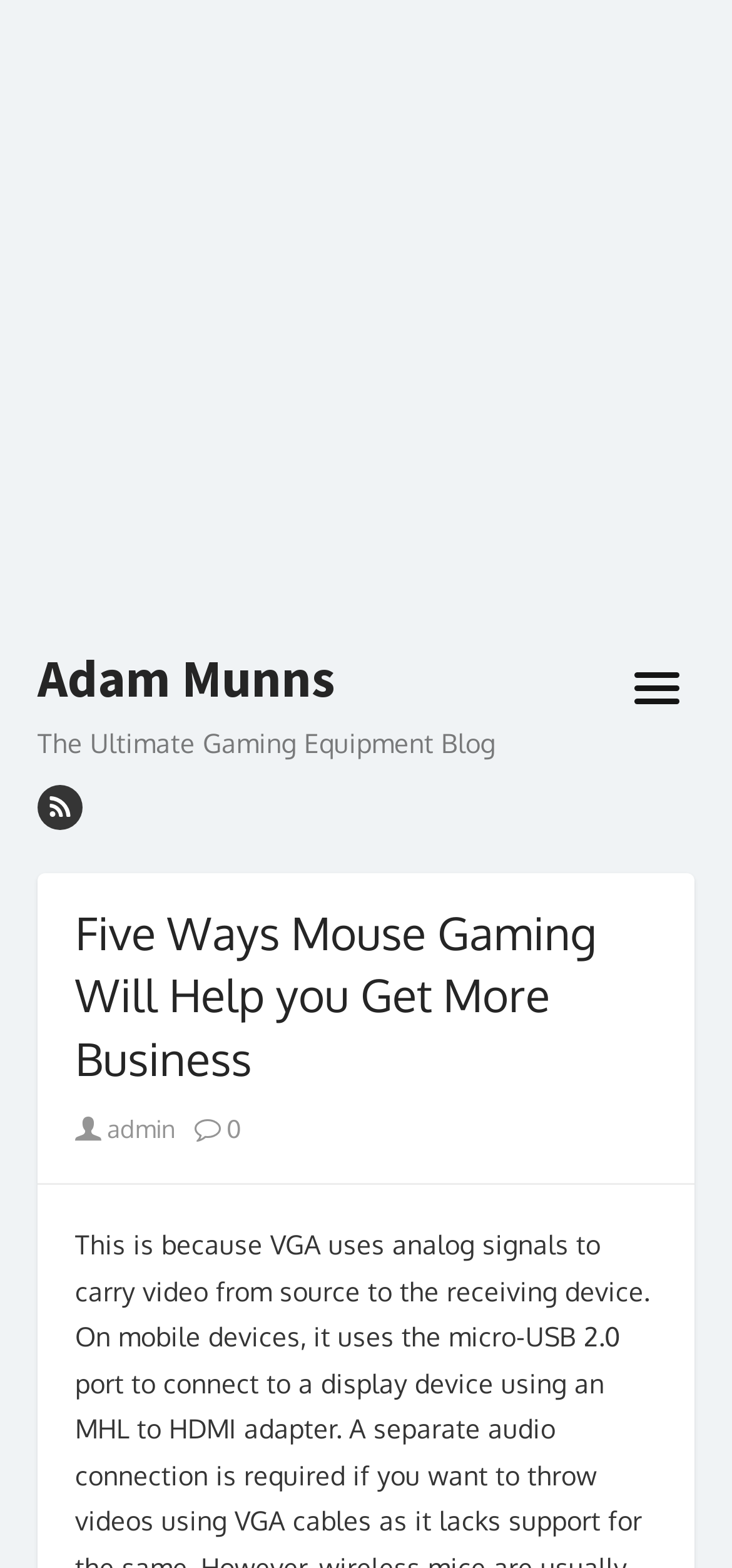Please reply with a single word or brief phrase to the question: 
How many links are there in the header?

5